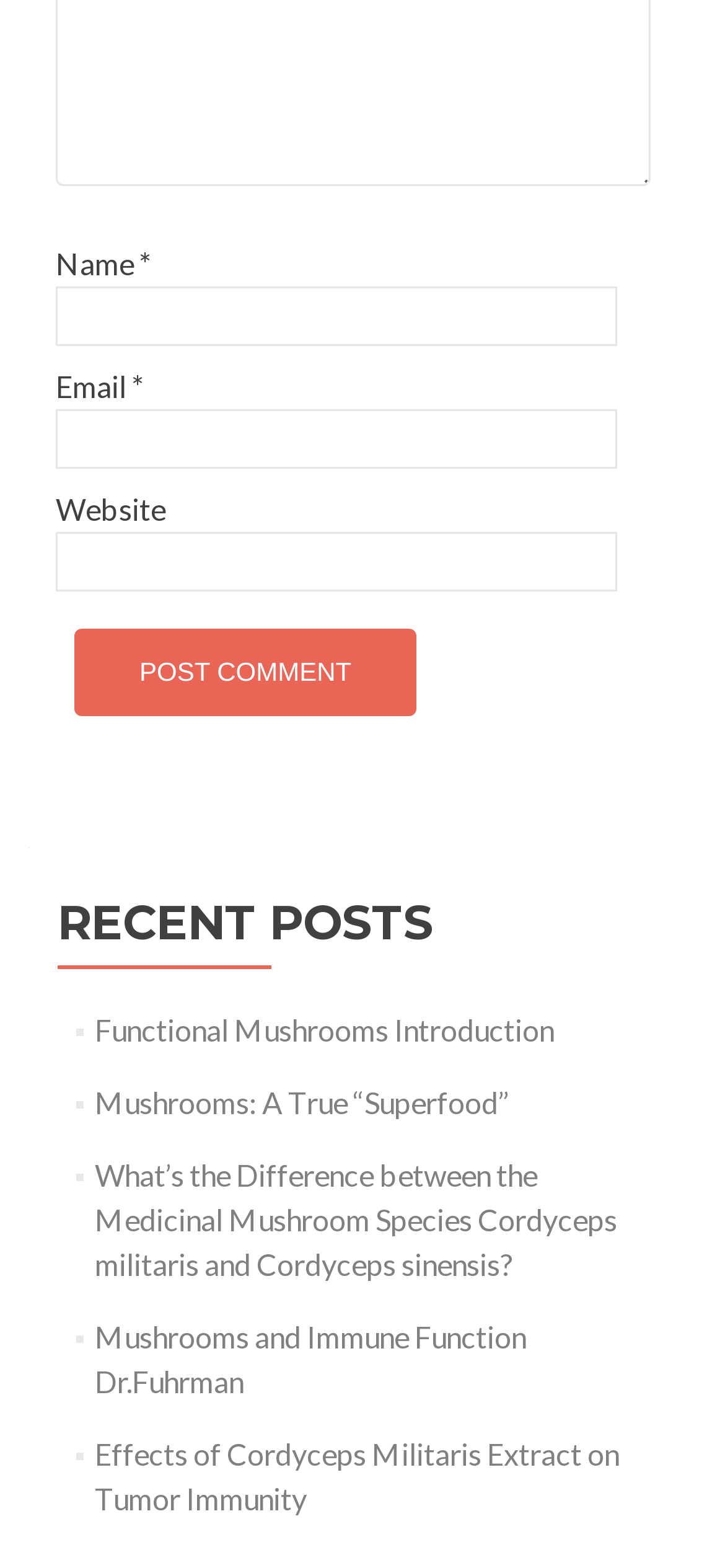How many recent posts are listed?
Give a detailed explanation using the information visible in the image.

The recent posts section contains 5 links to articles, indicating that there are 5 recent posts listed.